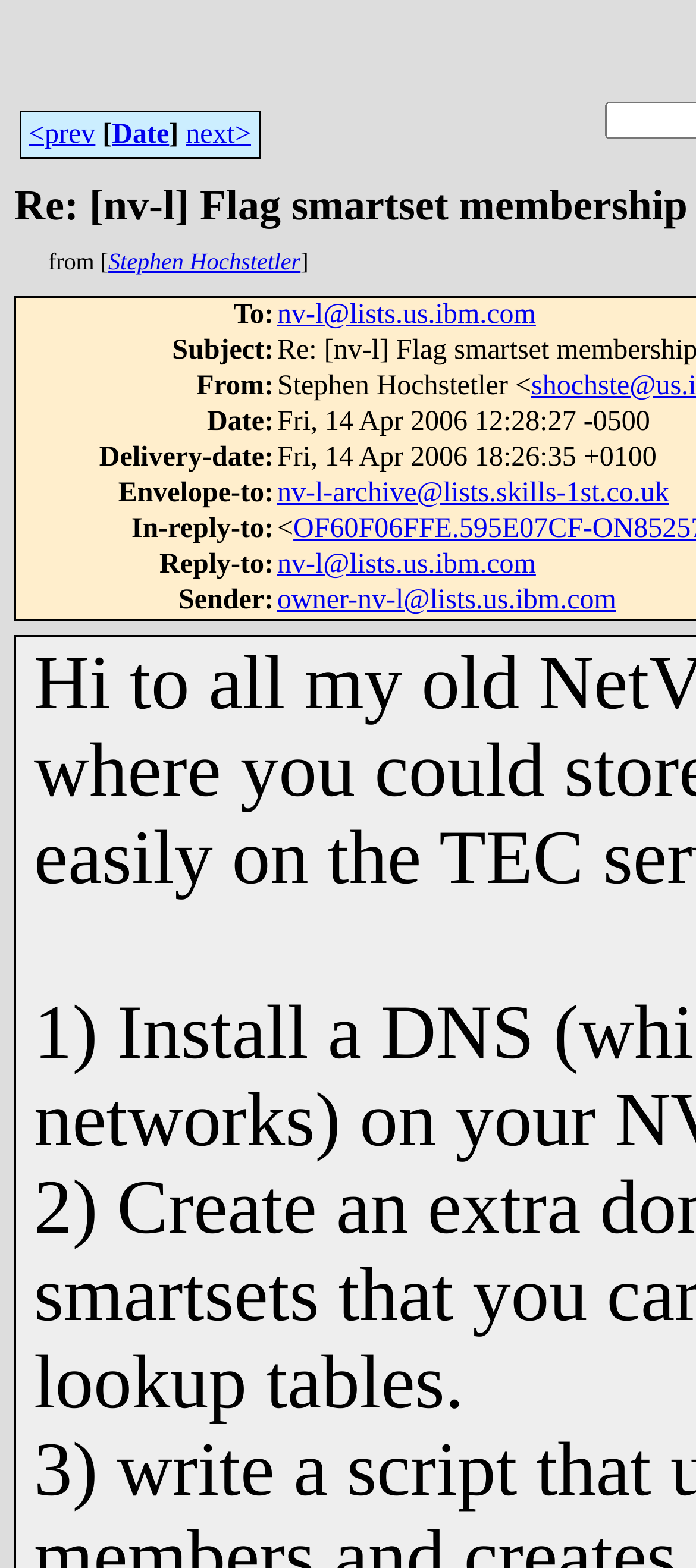Create a detailed narrative describing the layout and content of the webpage.

This webpage appears to be an email thread or a discussion forum post. At the top, there is a navigation bar with three links: "prev", "Date", and "next>". Below this navigation bar, there is a section with the sender's name, "Stephen Hochstetler".

The main content of the page is divided into several sections, each with a header describing the type of information it contains, such as "To:", "Subject:", "From:", "Date:", "Delivery-date:", "Envelope-to:", "In-reply-to:", "Reply-to:", and "Sender:". Each of these sections contains a link with the corresponding information, such as email addresses or dates.

The "To:" section contains a link to the email address "nv-l@lists.us.ibm.com". The "Envelope-to:" section contains a link to the email address "nv-l-archive@lists.skills-1st.co.uk". The "Reply-to:" section contains a link to the email address "nv-l@lists.us.ibm.com" again. The "Sender:" section contains a link to the email address "owner-nv-l@lists.us.ibm.com".

Overall, this webpage seems to be displaying the details of an email or a discussion forum post, with links to relevant email addresses and dates.